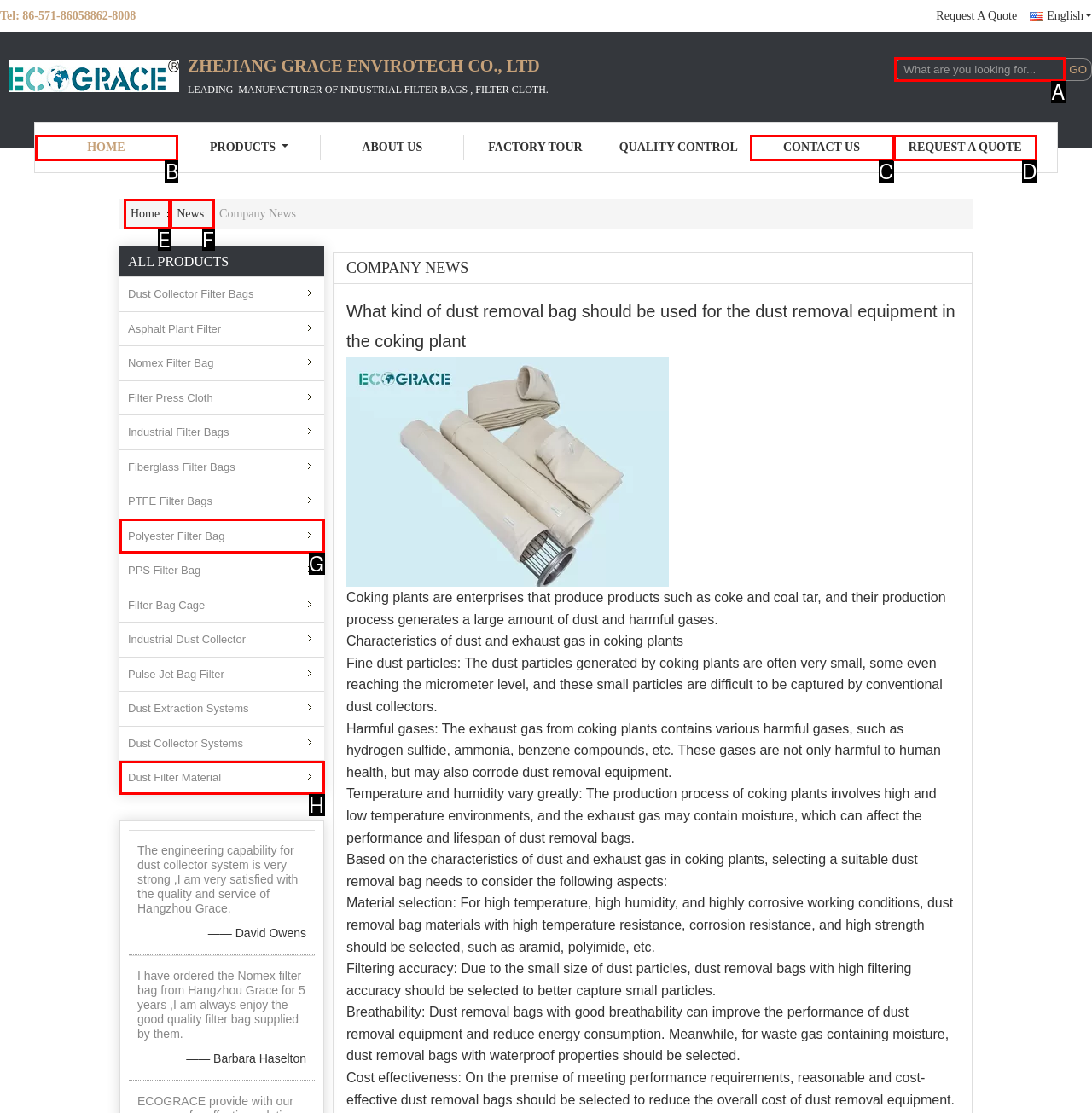Choose the letter of the option that needs to be clicked to perform the task: Search for products. Answer with the letter.

A